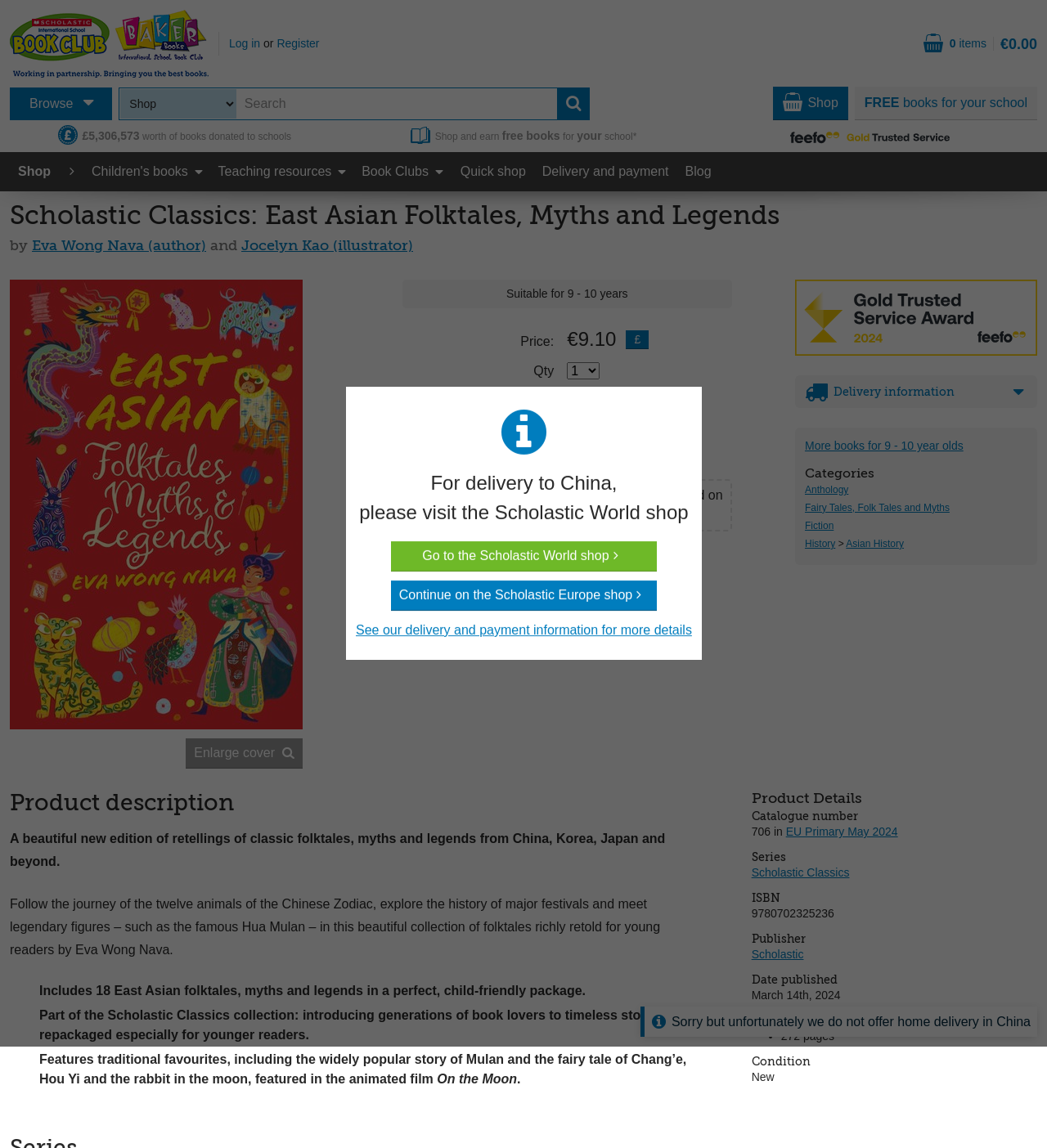Determine the coordinates of the bounding box for the clickable area needed to execute this instruction: "Buy East Asian Folktales, Myths and Legends".

[0.467, 0.34, 0.617, 0.365]